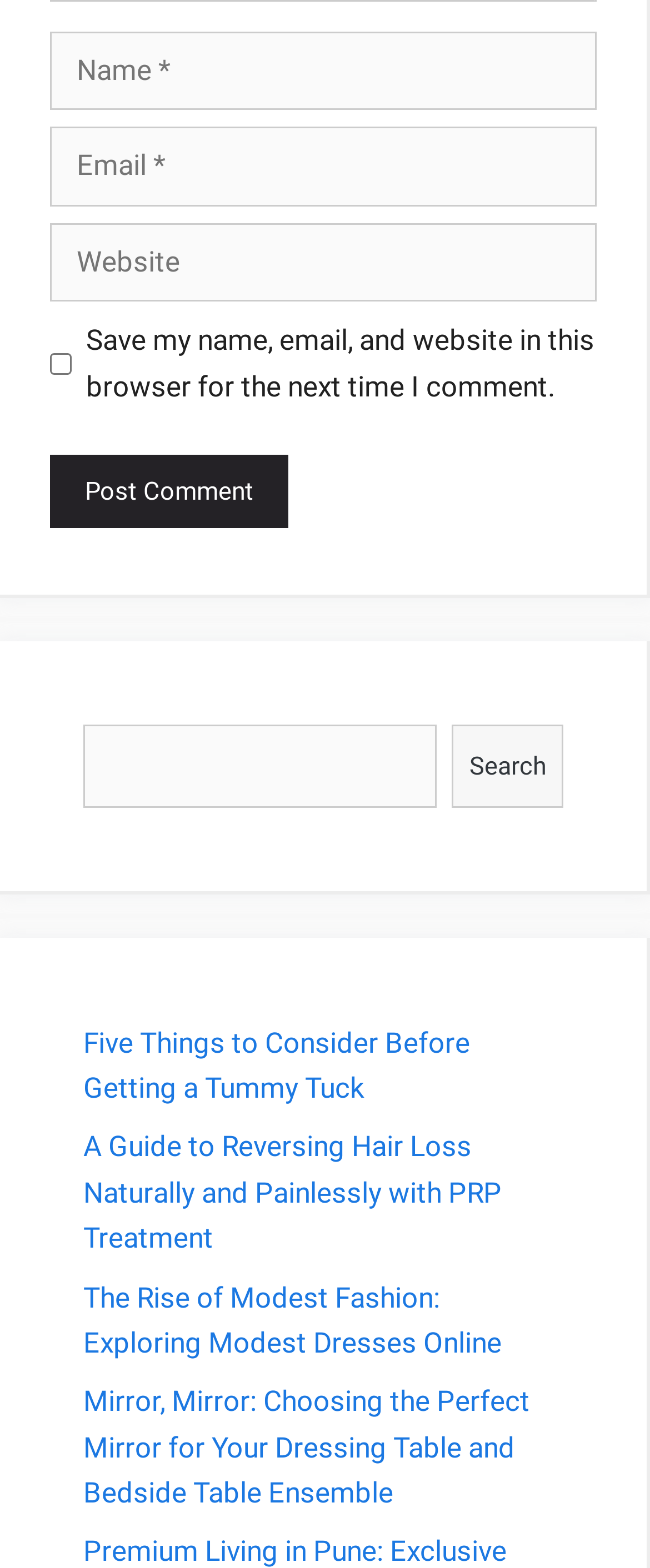Please provide a one-word or short phrase answer to the question:
How many textboxes are there?

3